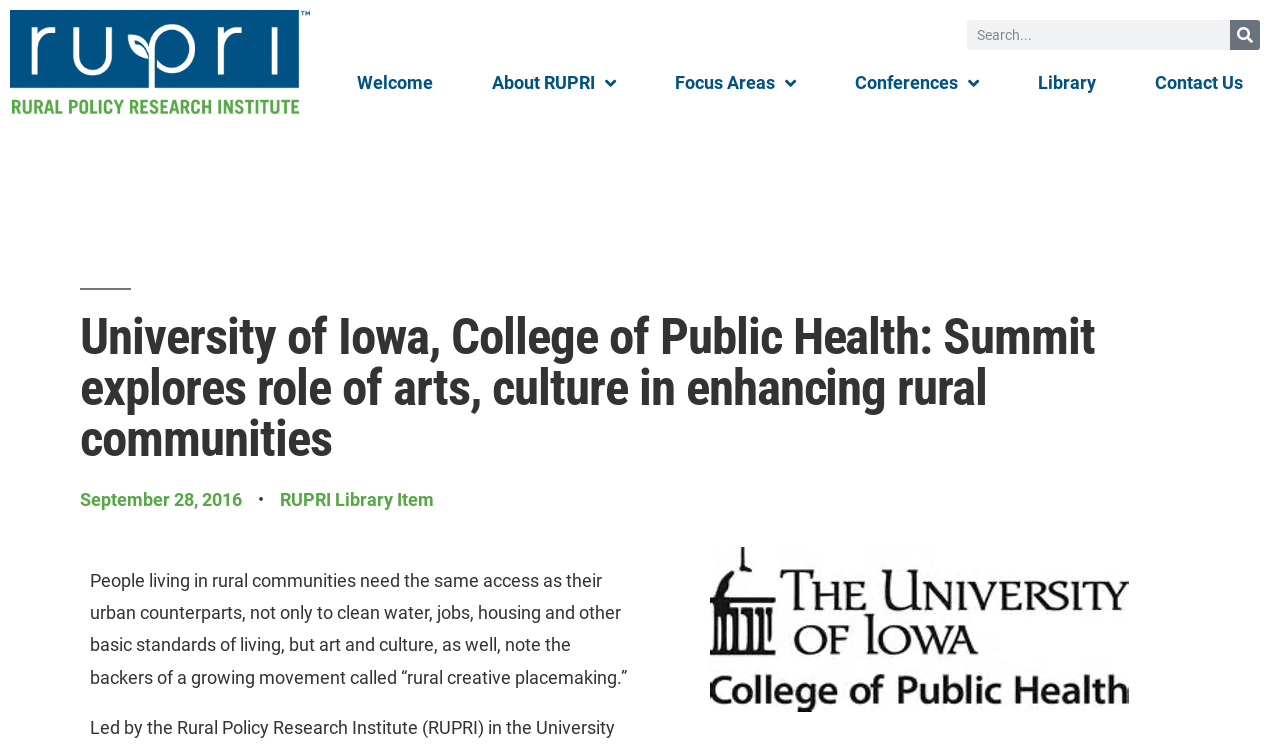What is the date of the RUPRI Library Item?
Give a thorough and detailed response to the question.

The date is mentioned next to the link 'RUPRI Library Item' with a bounding box coordinate of [0.219, 0.644, 0.339, 0.687], and it is also indicated by the time element with a bounding box coordinate of [0.062, 0.651, 0.189, 0.679].